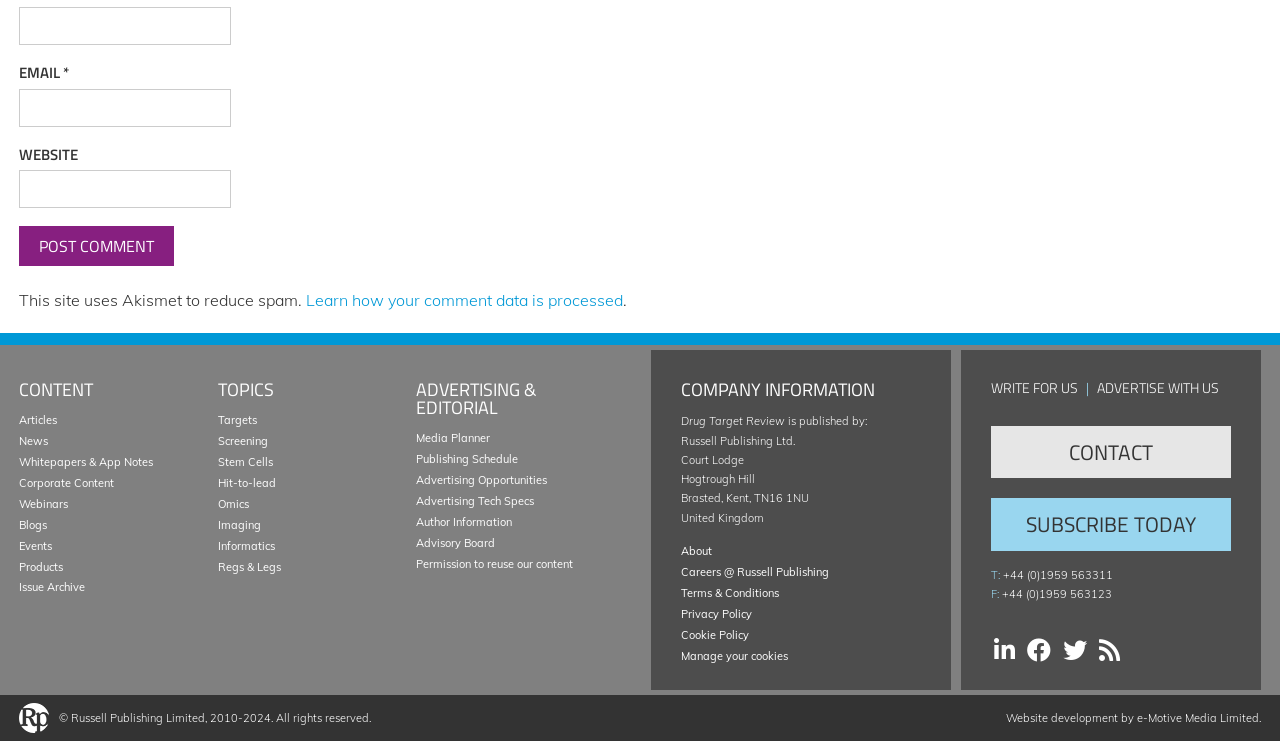Please identify the bounding box coordinates of the region to click in order to complete the given instruction: "View Articles". The coordinates should be four float numbers between 0 and 1, i.e., [left, top, right, bottom].

[0.015, 0.558, 0.045, 0.577]